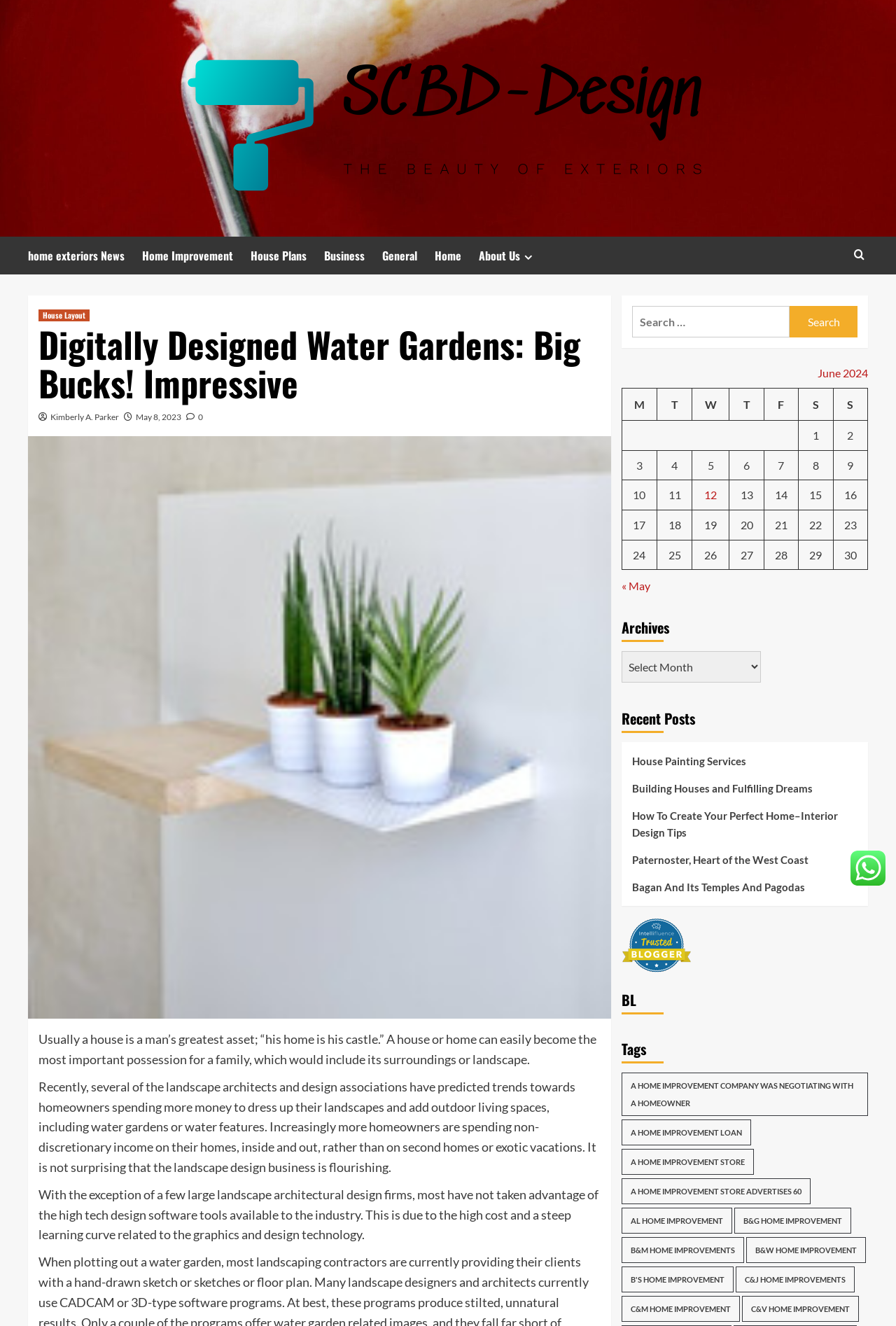Could you locate the bounding box coordinates for the section that should be clicked to accomplish this task: "Go to Home Improvement page".

[0.159, 0.178, 0.28, 0.207]